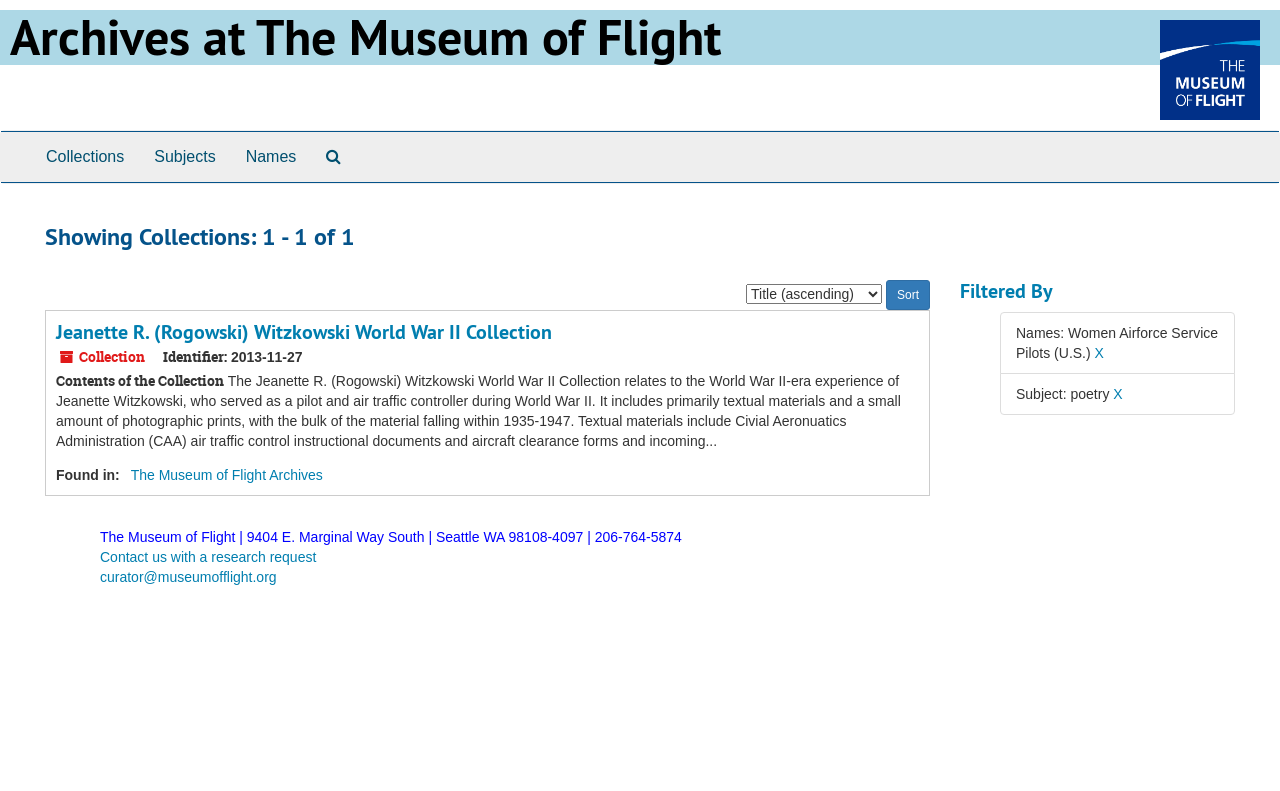Determine the bounding box coordinates of the UI element described by: "Search The Archives".

[0.243, 0.167, 0.278, 0.23]